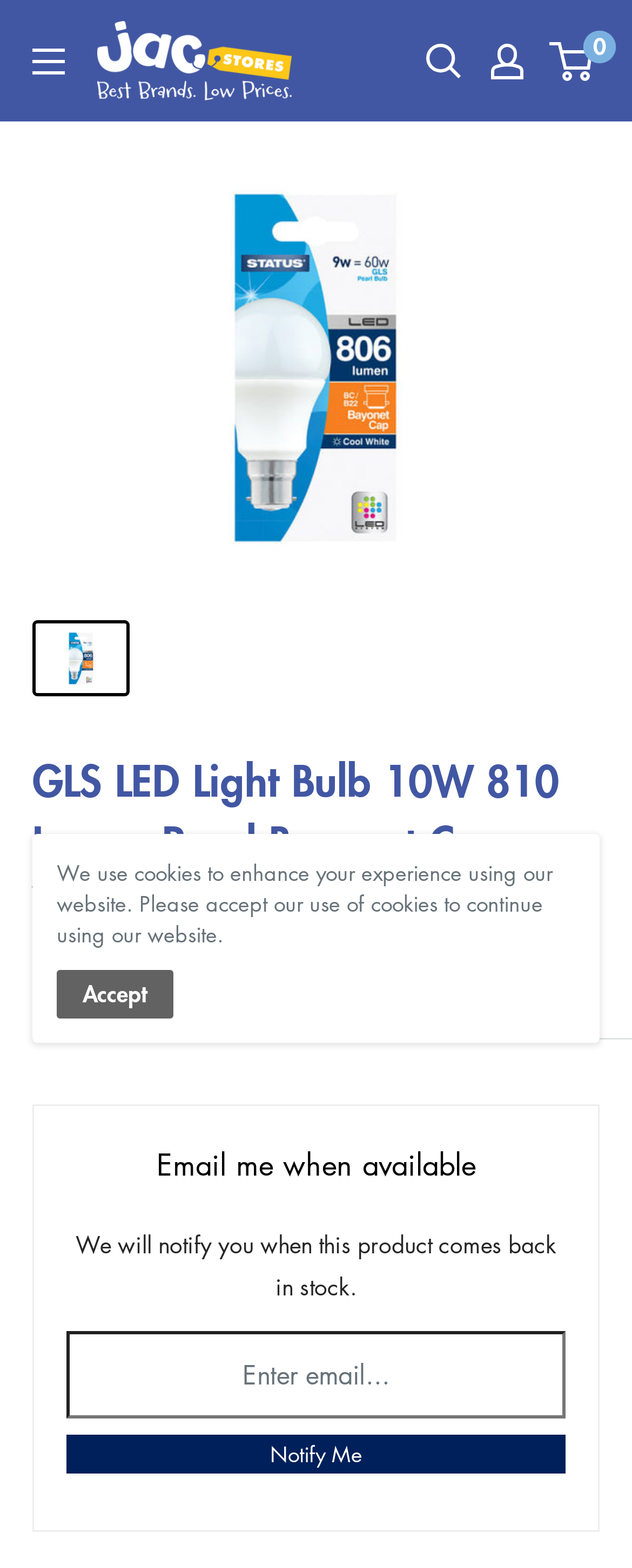Specify the bounding box coordinates for the region that must be clicked to perform the given instruction: "Contact us".

None